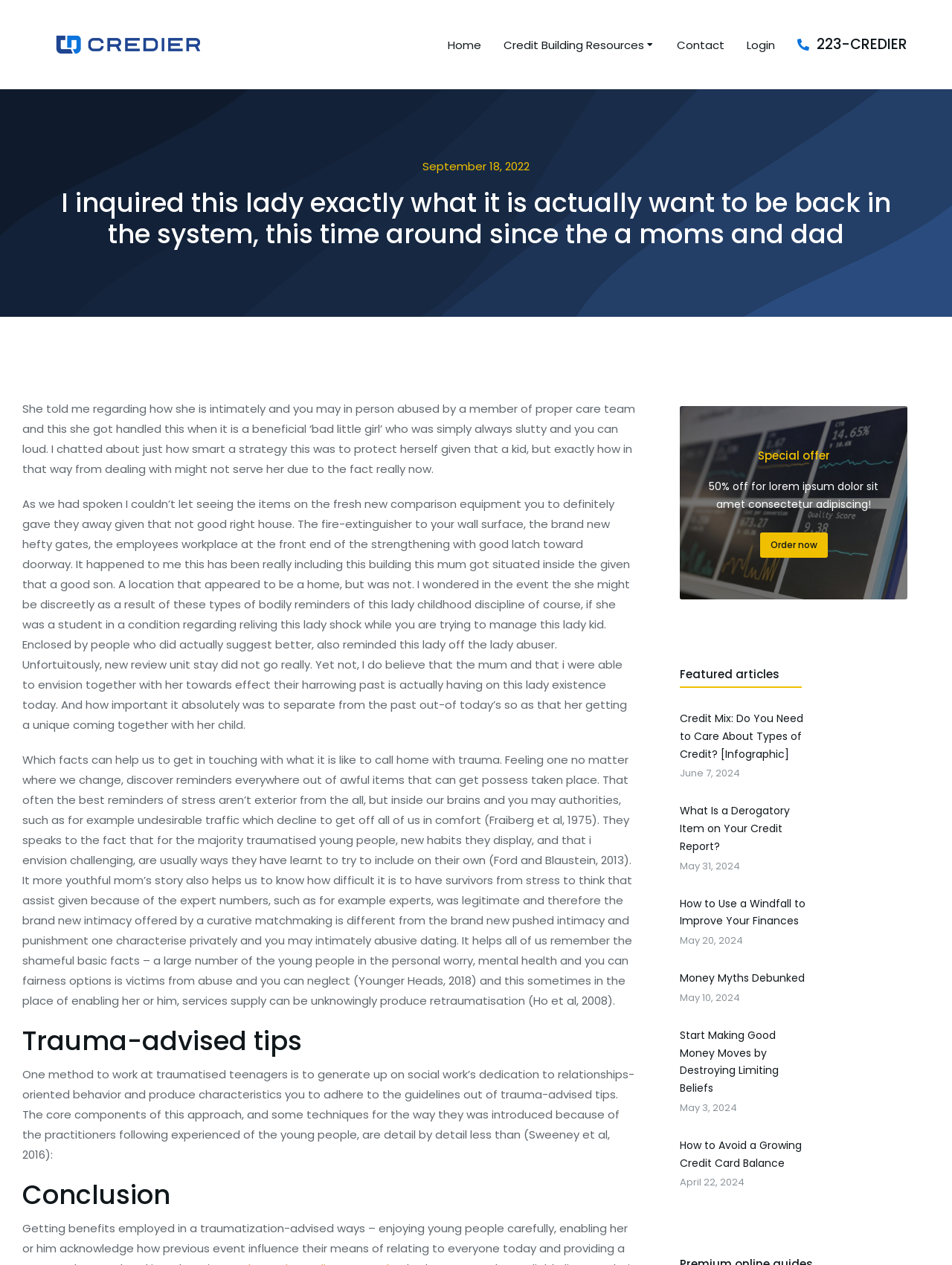Determine the bounding box of the UI component based on this description: "Money Myths DebunkedMay 10, 2024". The bounding box coordinates should be four float values between 0 and 1, i.e., [left, top, right, bottom].

[0.714, 0.767, 0.953, 0.794]